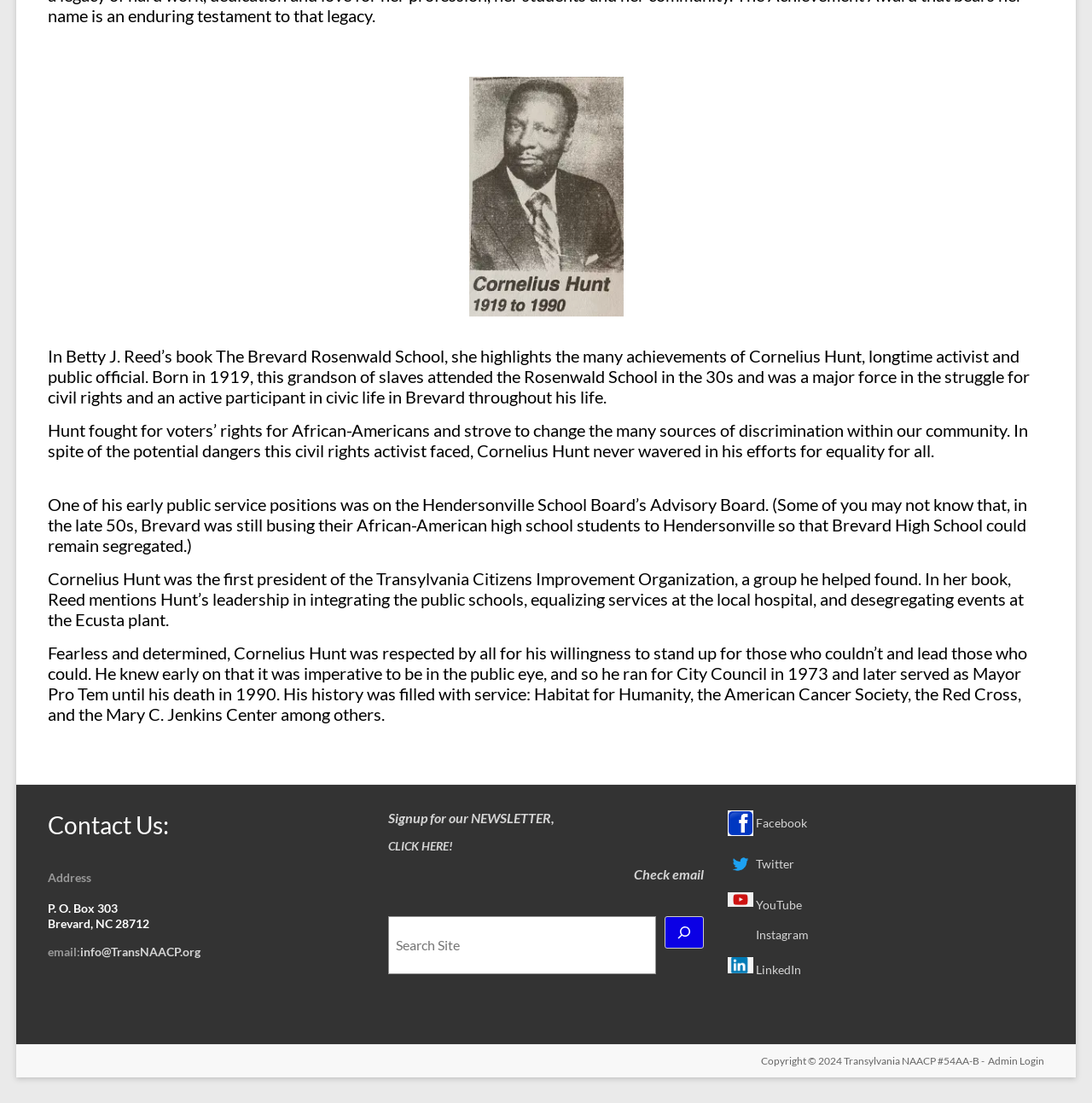Predict the bounding box coordinates of the area that should be clicked to accomplish the following instruction: "Visit Facebook". The bounding box coordinates should consist of four float numbers between 0 and 1, i.e., [left, top, right, bottom].

[0.666, 0.739, 0.739, 0.753]